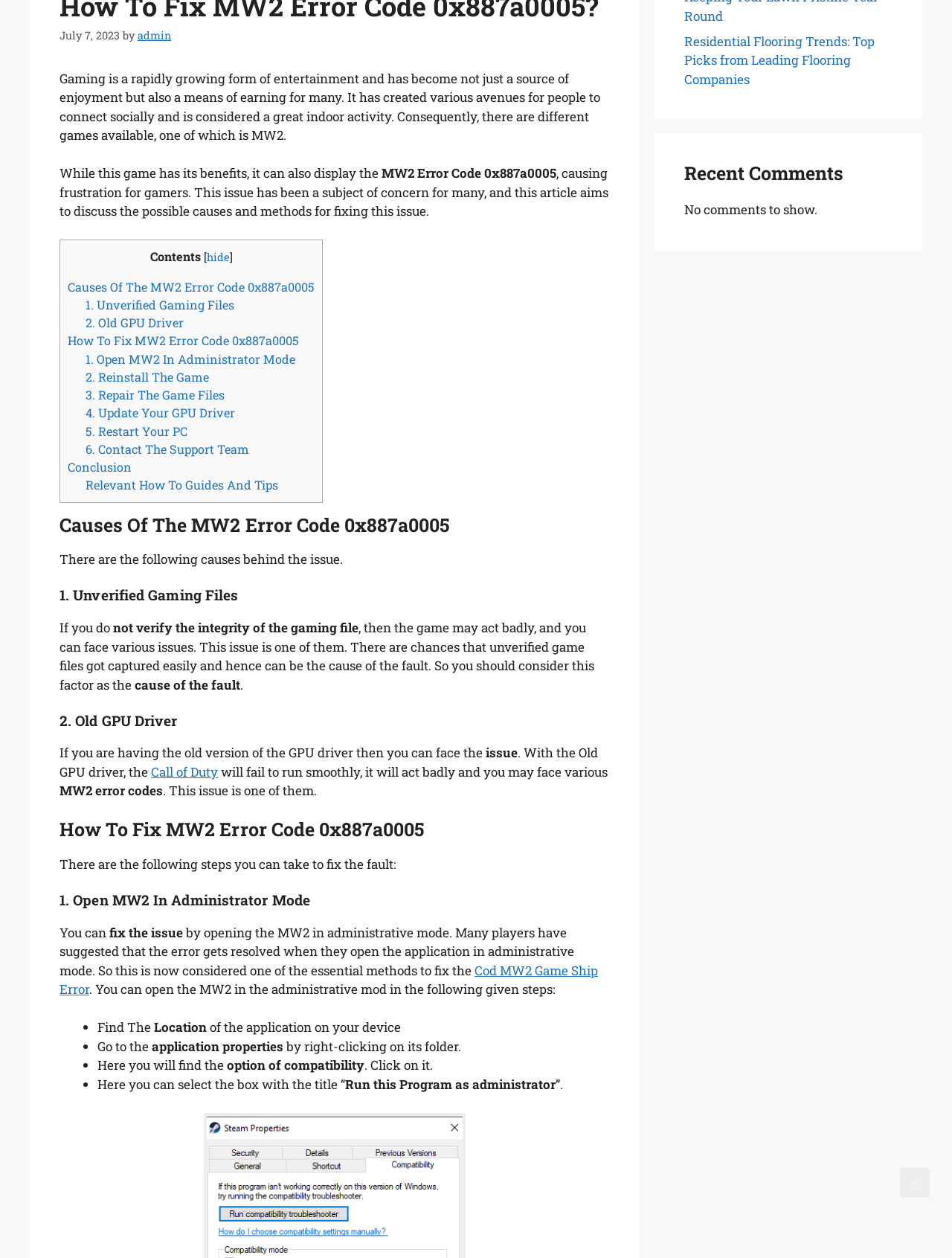Identify the bounding box coordinates for the UI element described as: "Call of Duty". The coordinates should be provided as four floats between 0 and 1: [left, top, right, bottom].

[0.159, 0.607, 0.229, 0.62]